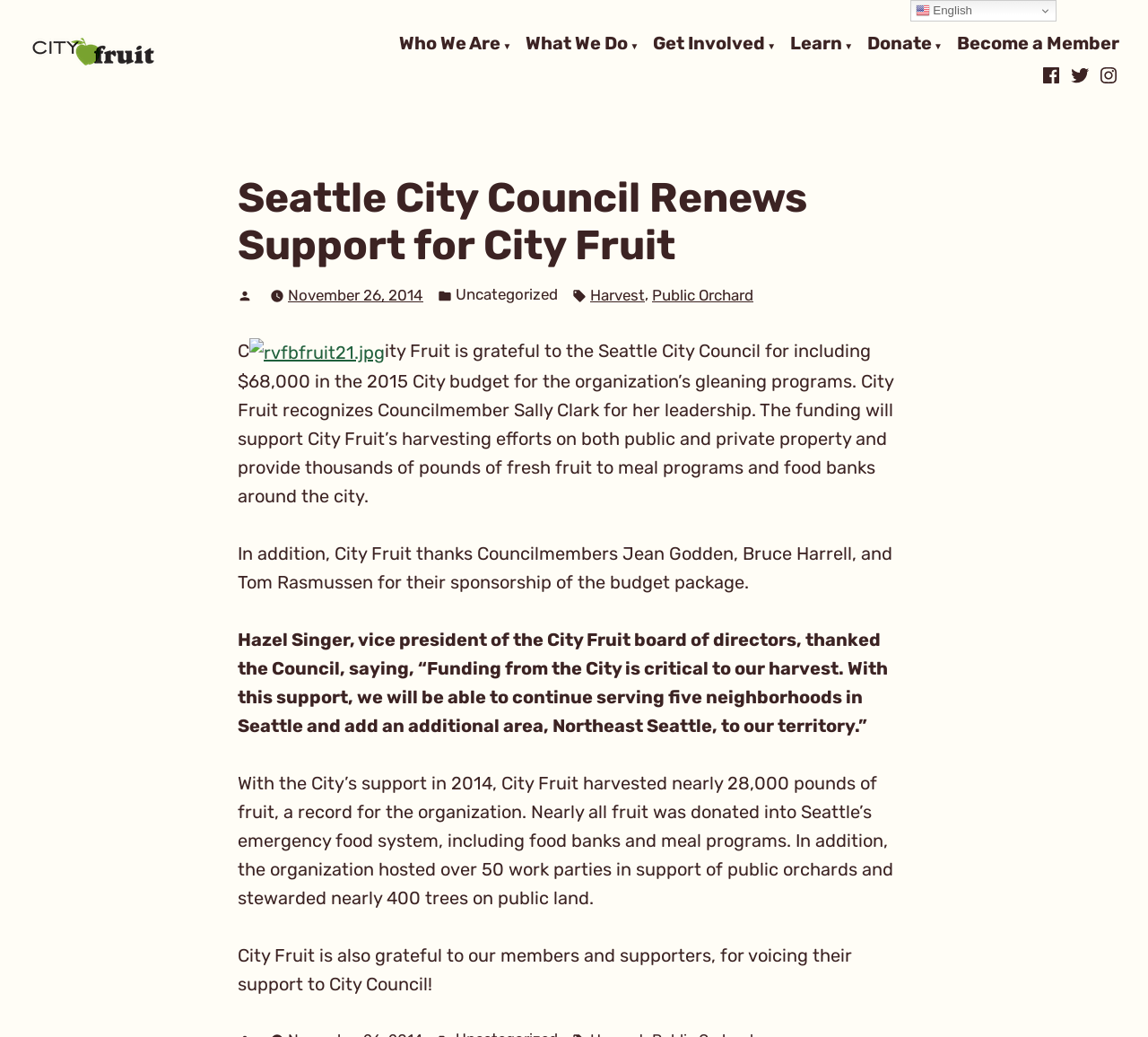Locate and provide the bounding box coordinates for the HTML element that matches this description: "MS".

None